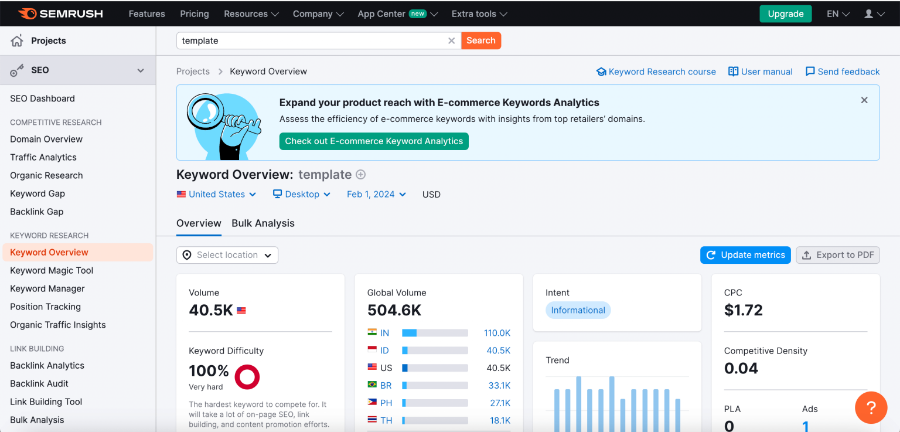Using the details from the image, please elaborate on the following question: What type of graph is used to depict trend analysis?

The visual element used to depict trend analysis is a bar graph, which helps users understand fluctuations in search interest over time for the keyword 'template'.